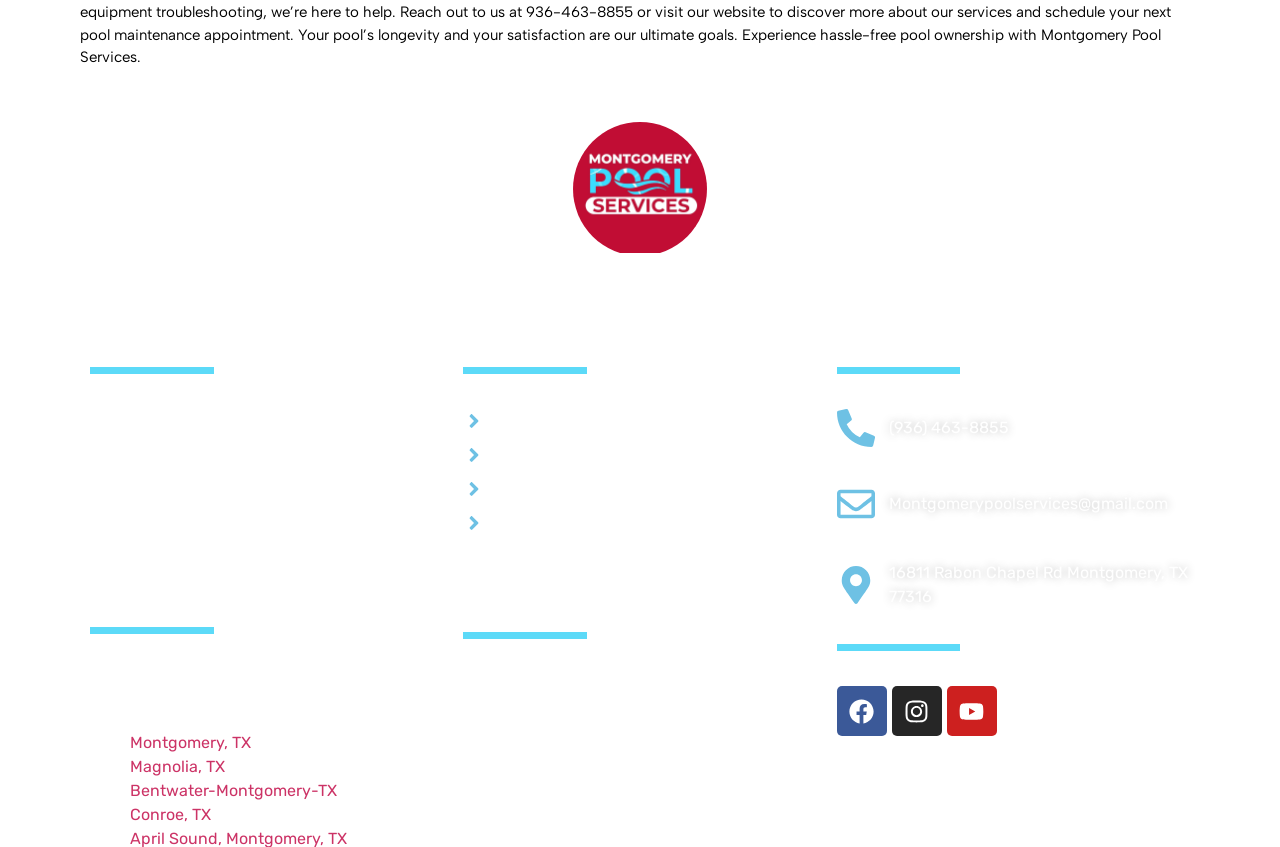Show me the bounding box coordinates of the clickable region to achieve the task as per the instruction: "Click on About Us".

[0.07, 0.343, 0.346, 0.392]